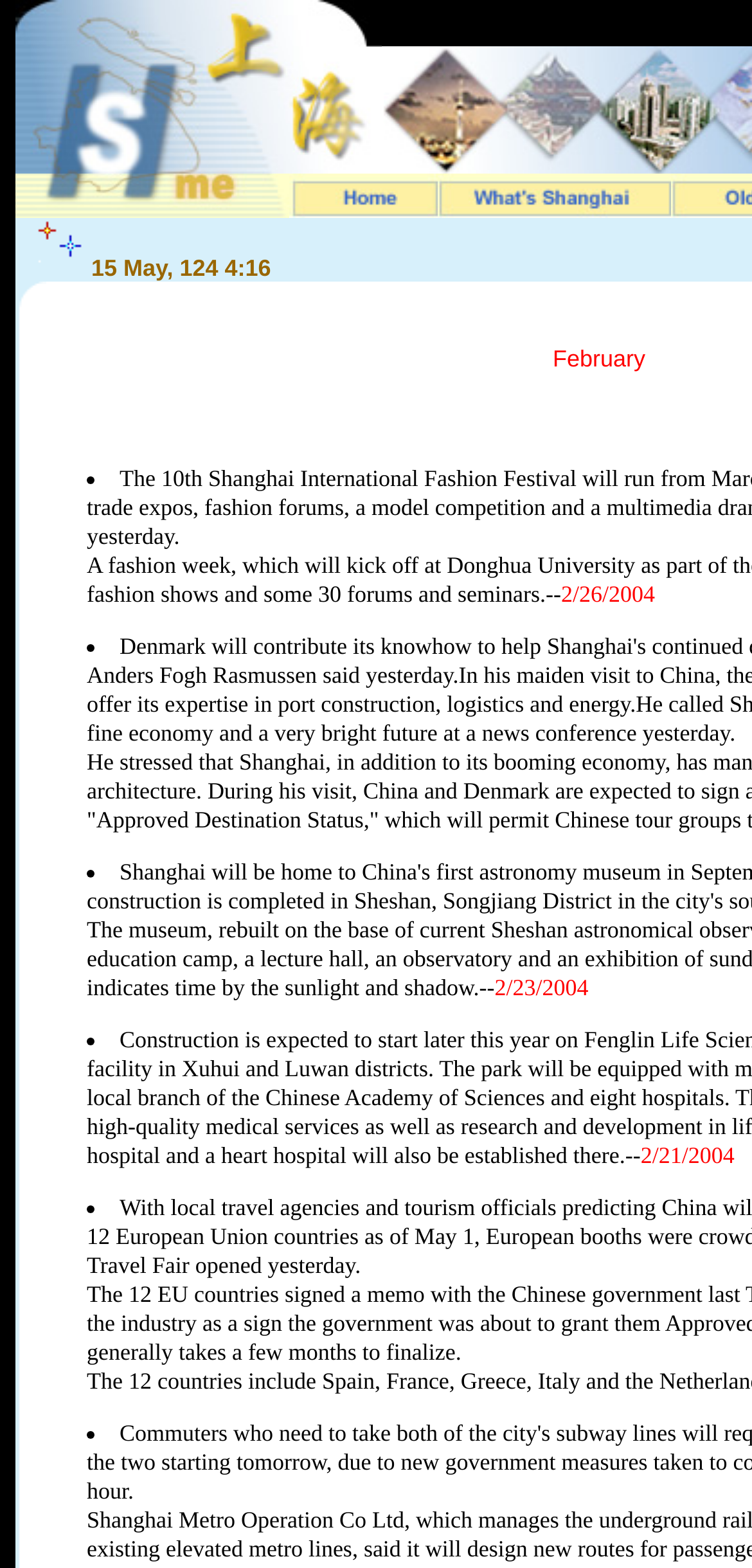Answer the question below in one word or phrase:
How many links are there in the top section of the webpage?

2